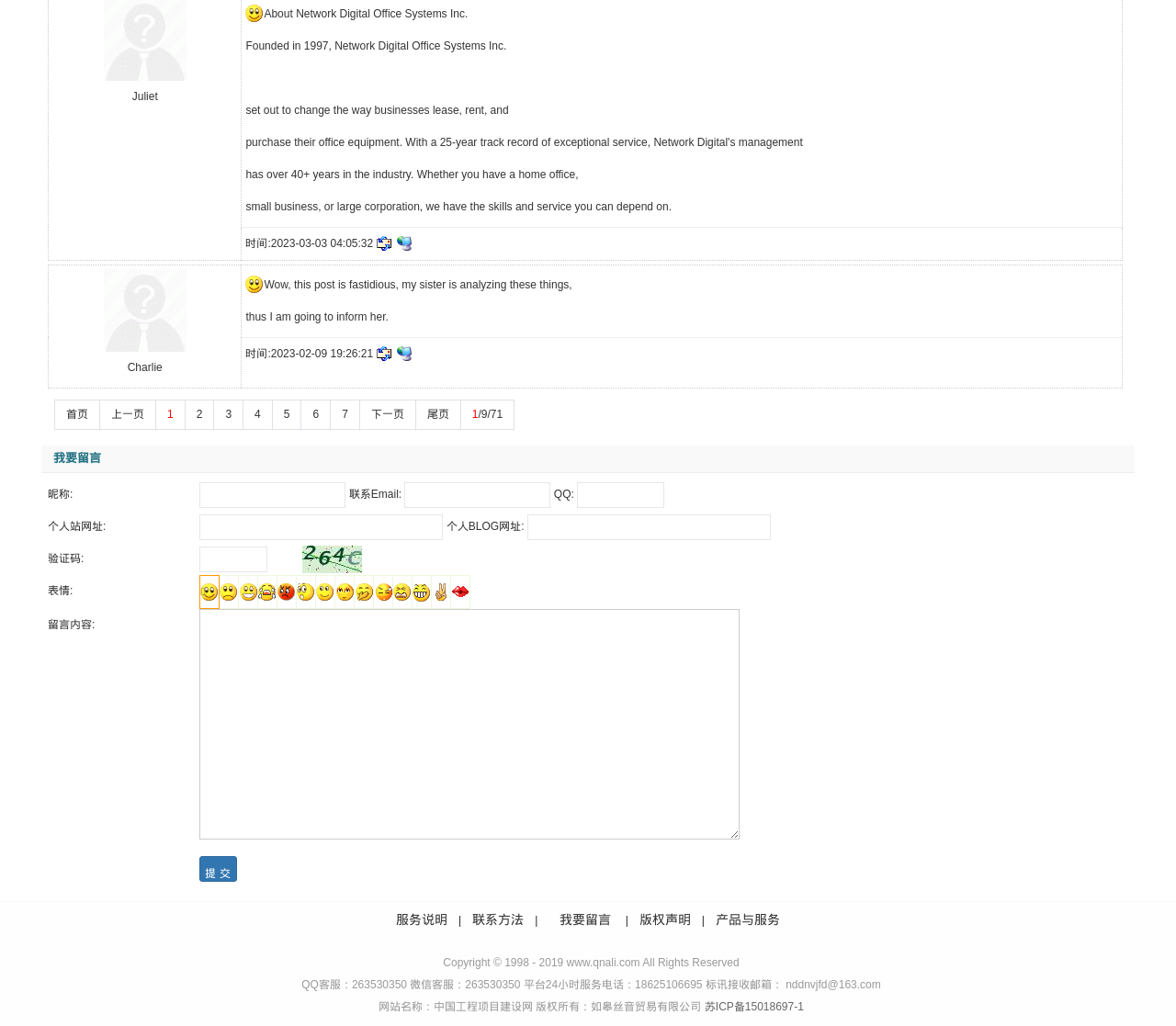Using the description: "parent_node: 联系Email: QQ: name="postdb[username]"", identify the bounding box of the corresponding UI element in the screenshot.

[0.17, 0.47, 0.294, 0.495]